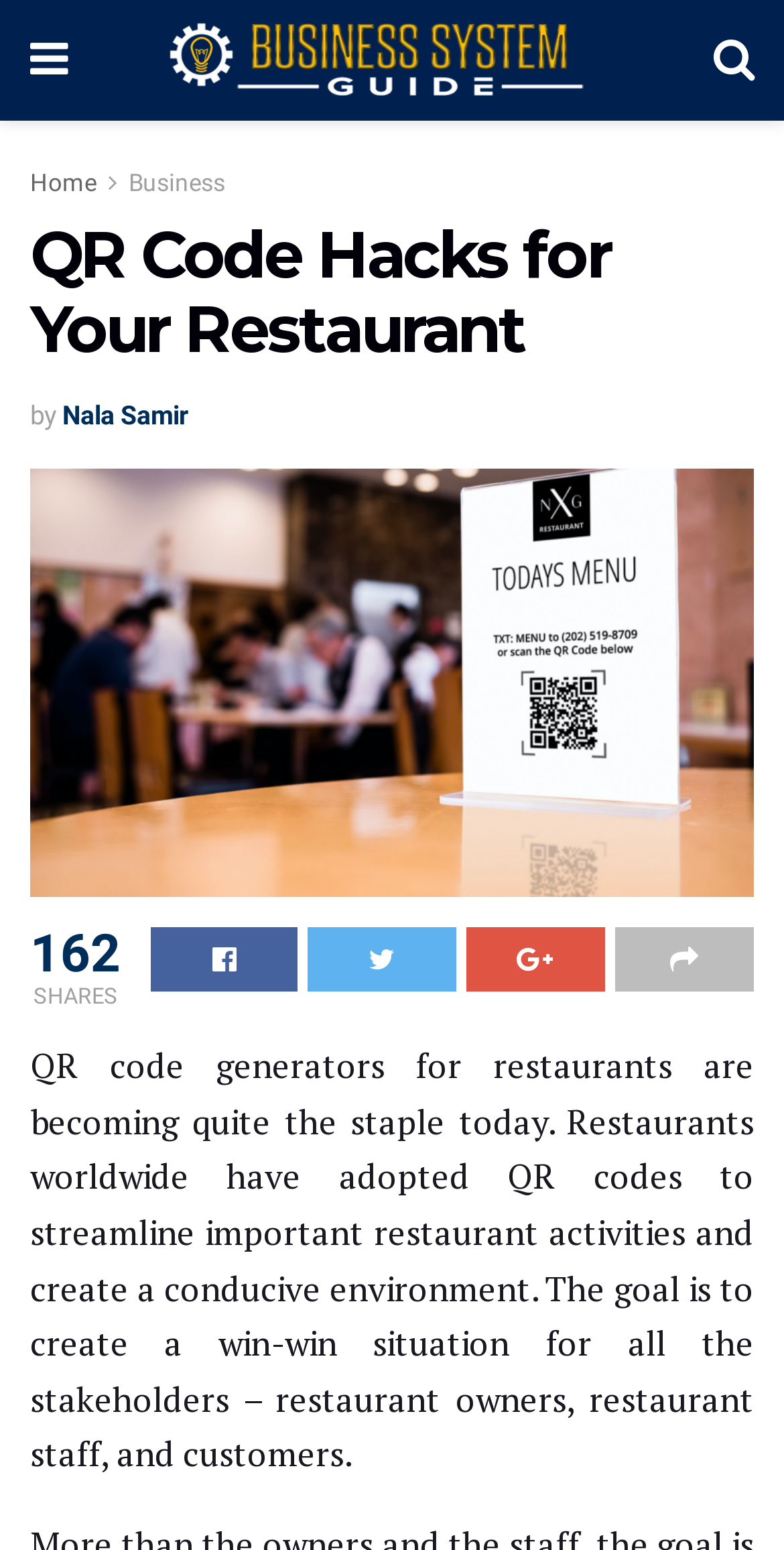Provide the bounding box coordinates of the HTML element this sentence describes: "Business".

[0.164, 0.109, 0.287, 0.127]